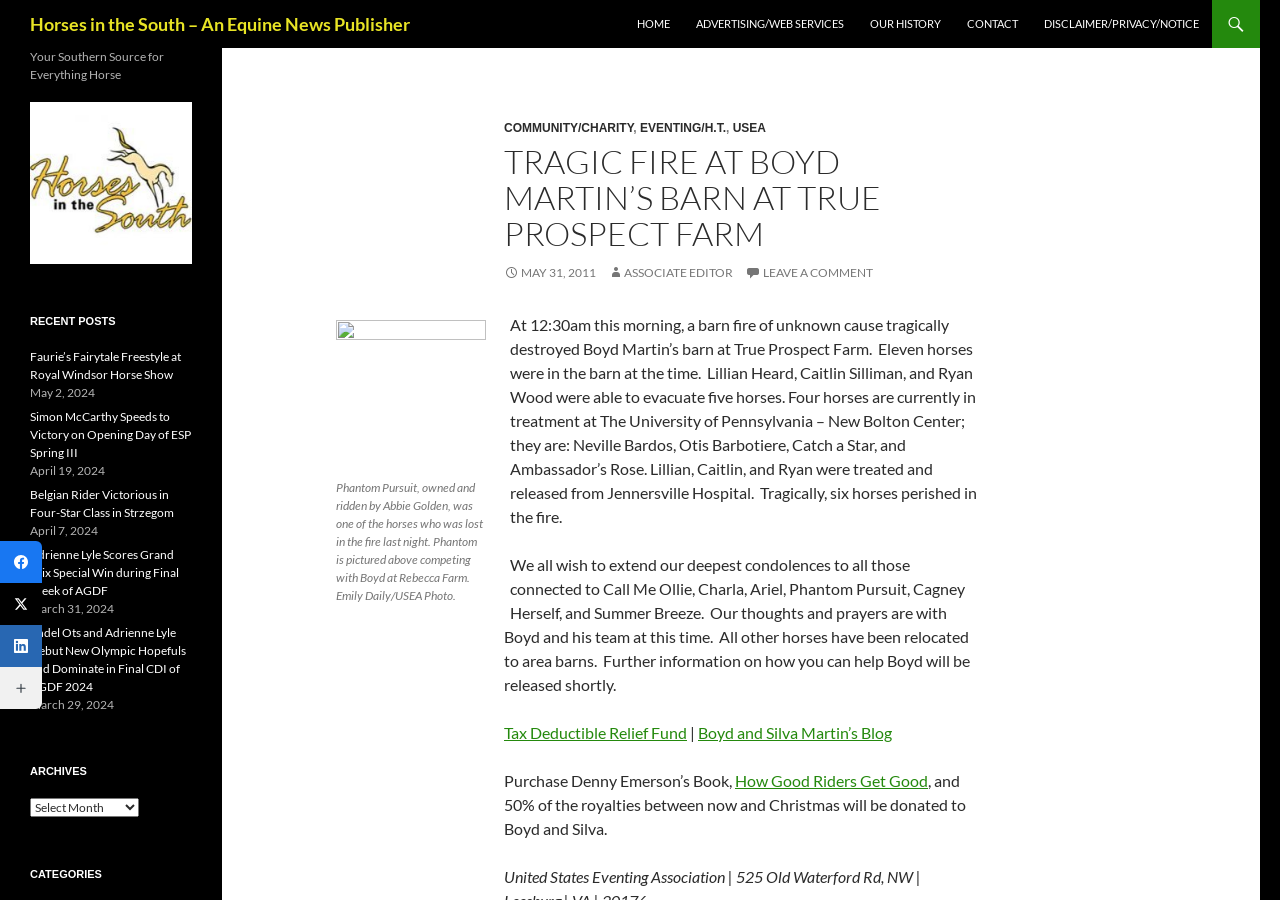How many horses perished in the fire?
Please answer the question with as much detail as possible using the screenshot.

According to the article, 'Tragically, six horses perished in the fire.' This information is found in the paragraph describing the barn fire at True Prospect Farm.